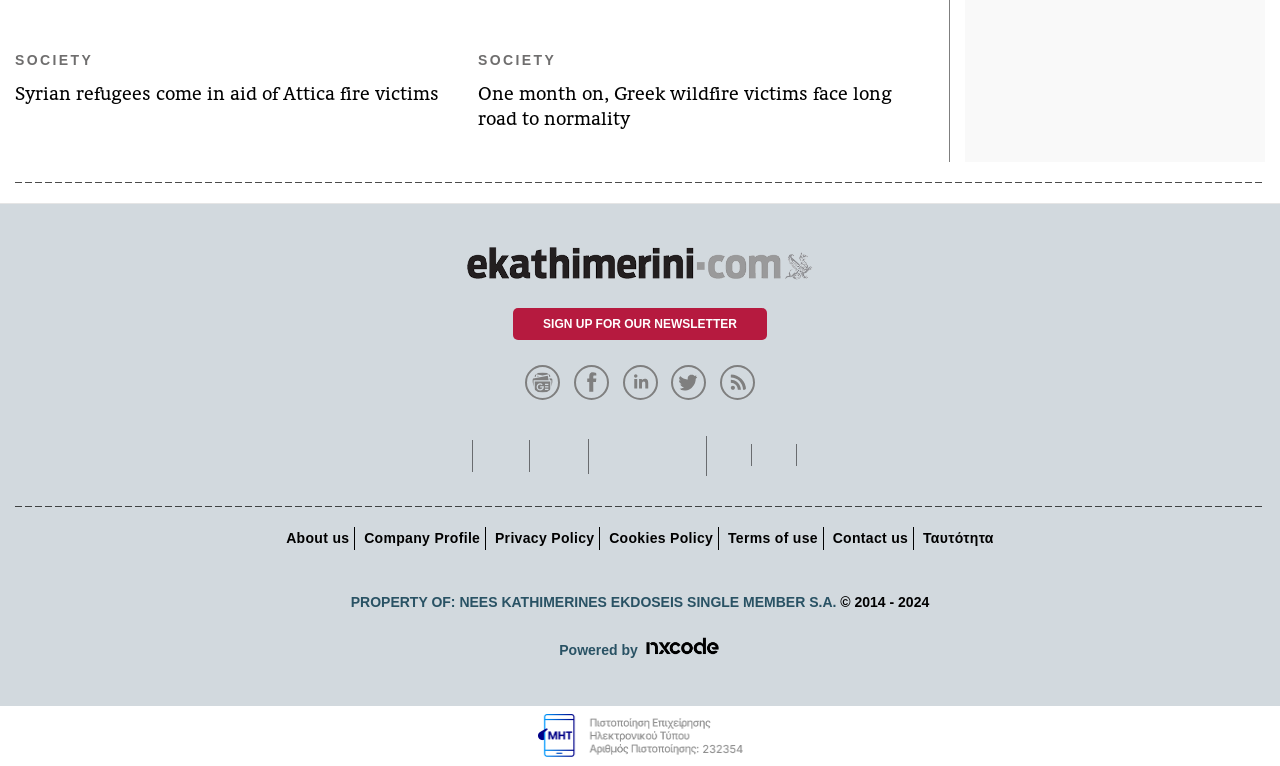Pinpoint the bounding box coordinates of the clickable element needed to complete the instruction: "Contact us". The coordinates should be provided as four float numbers between 0 and 1: [left, top, right, bottom].

[0.647, 0.685, 0.713, 0.719]